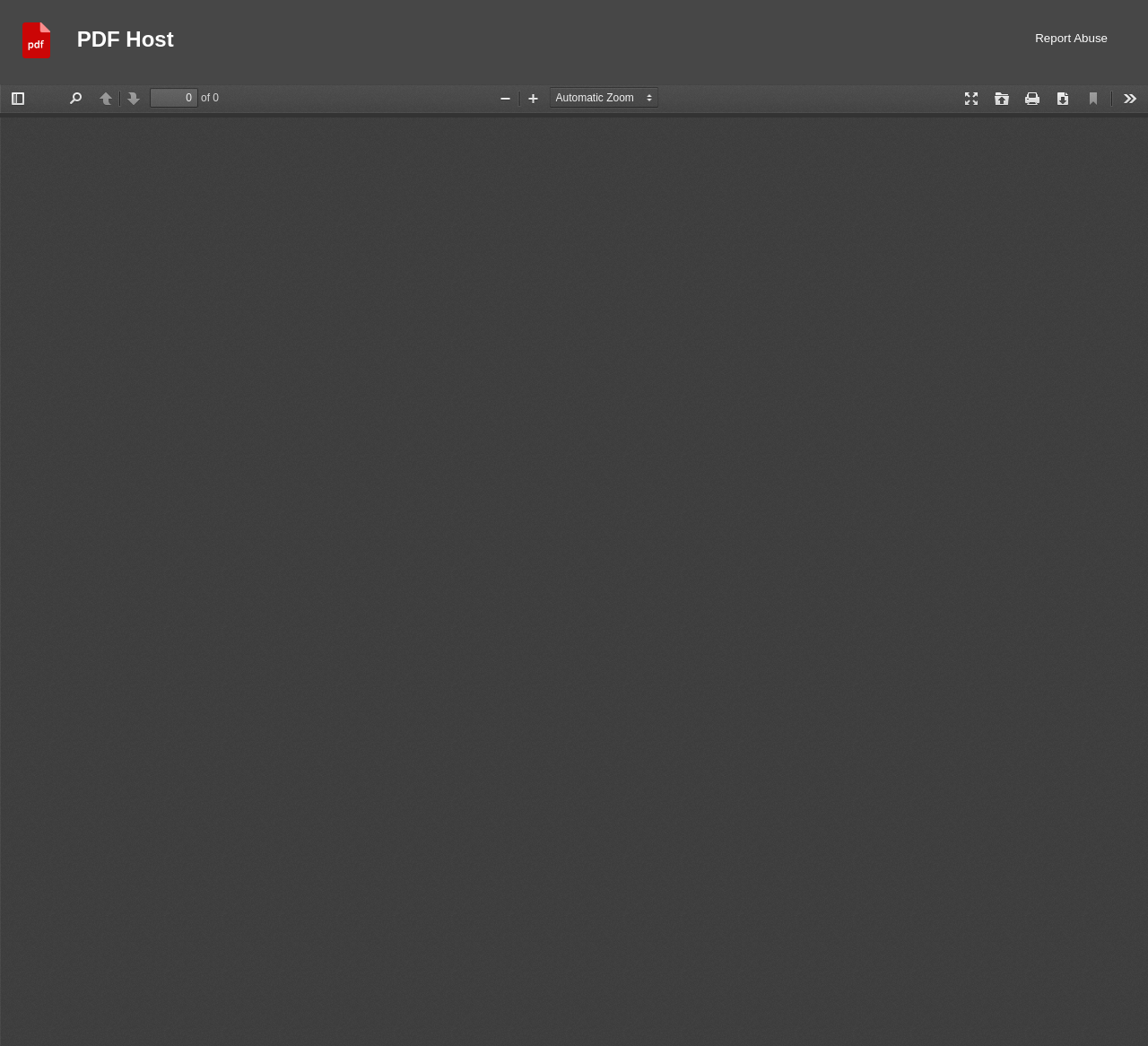Please mark the clickable region by giving the bounding box coordinates needed to complete this instruction: "report abuse".

[0.902, 0.03, 0.965, 0.051]